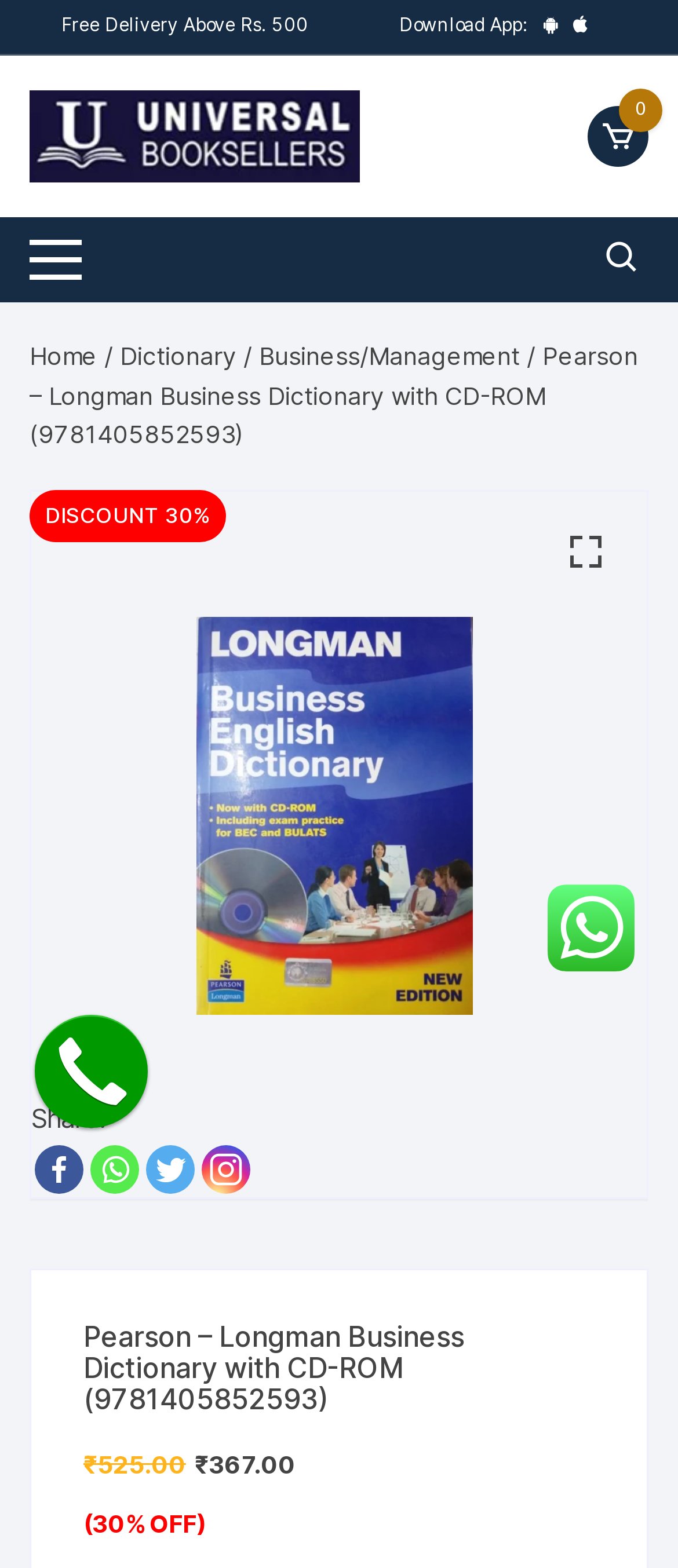Show the bounding box coordinates for the HTML element described as: "parent_node: Skip to content".

[0.051, 0.647, 0.218, 0.719]